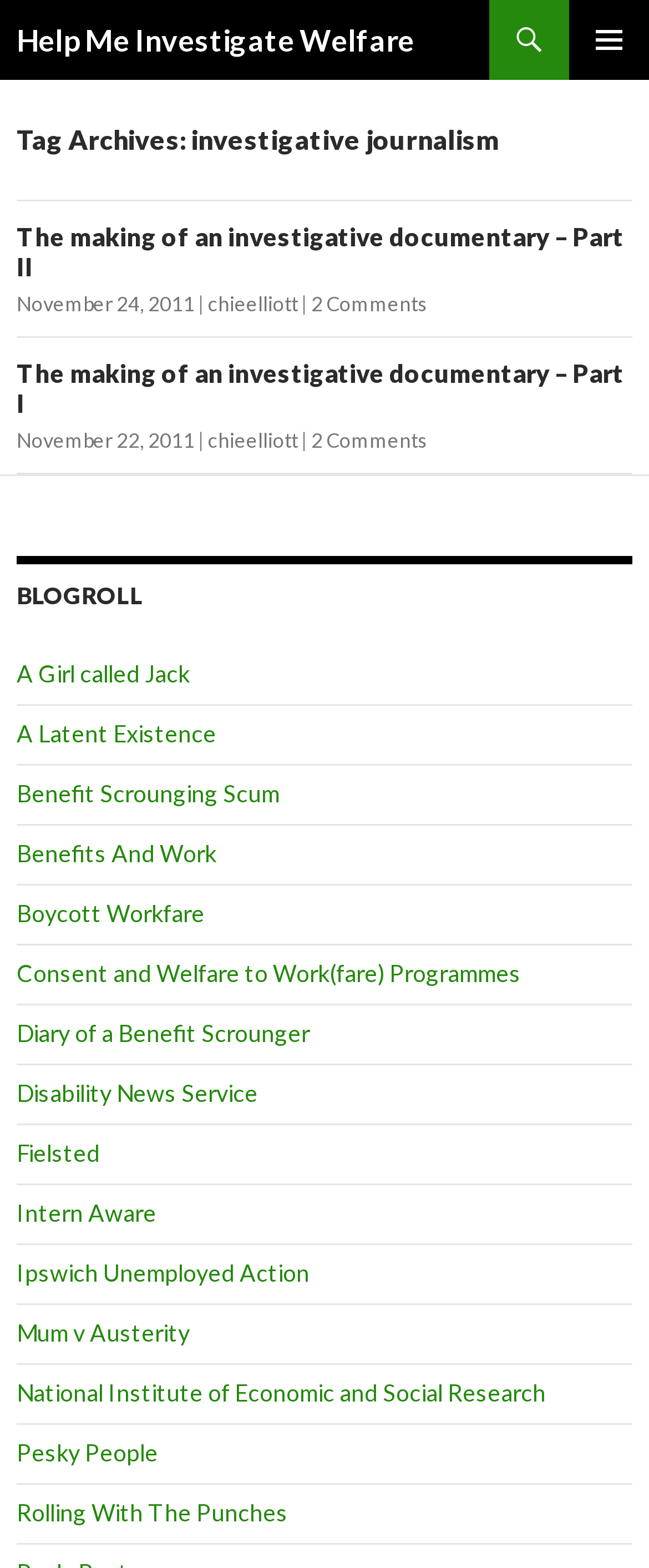Find the bounding box of the element with the following description: "Beers & Bevies Menu". The coordinates must be four float numbers between 0 and 1, formatted as [left, top, right, bottom].

None